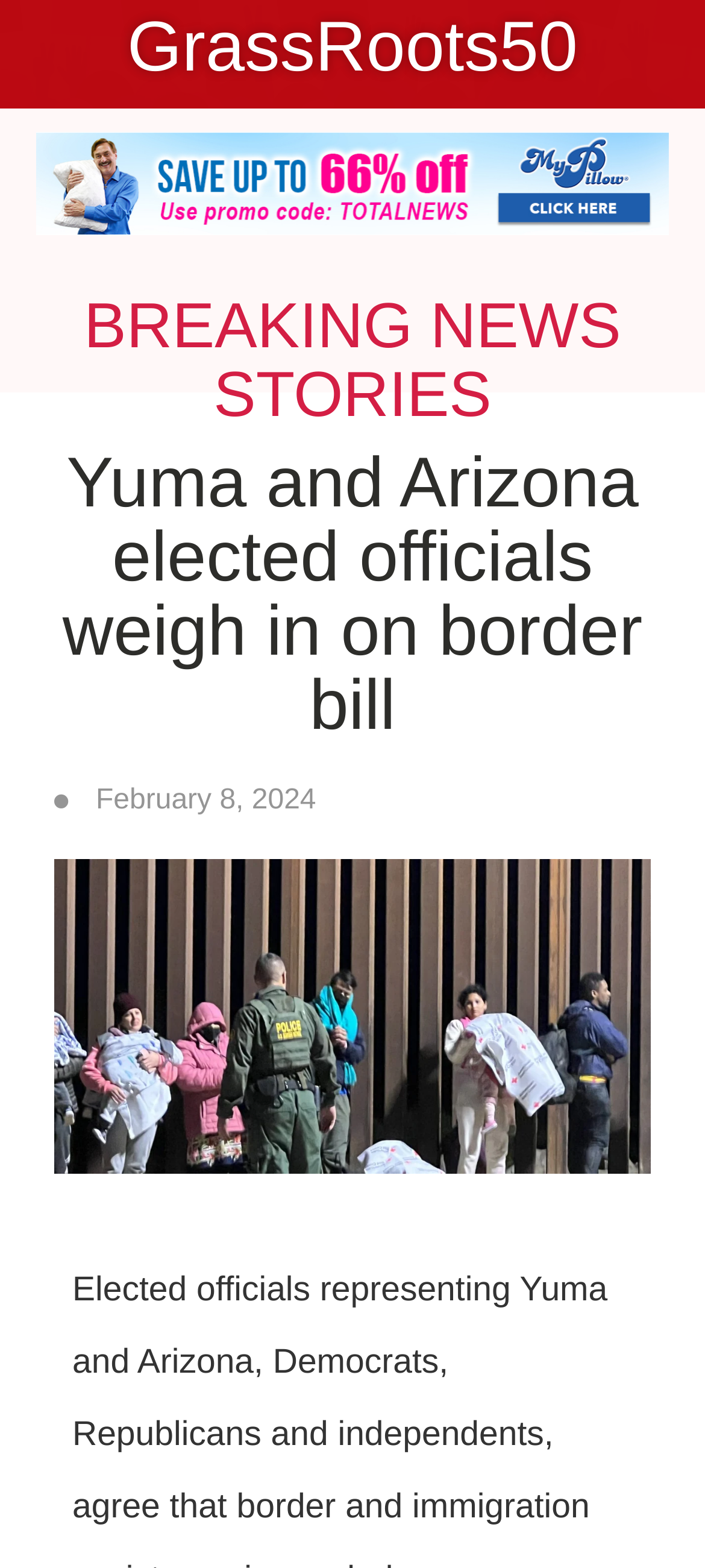How many headings are there on this webpage?
Answer with a single word or short phrase according to what you see in the image.

2